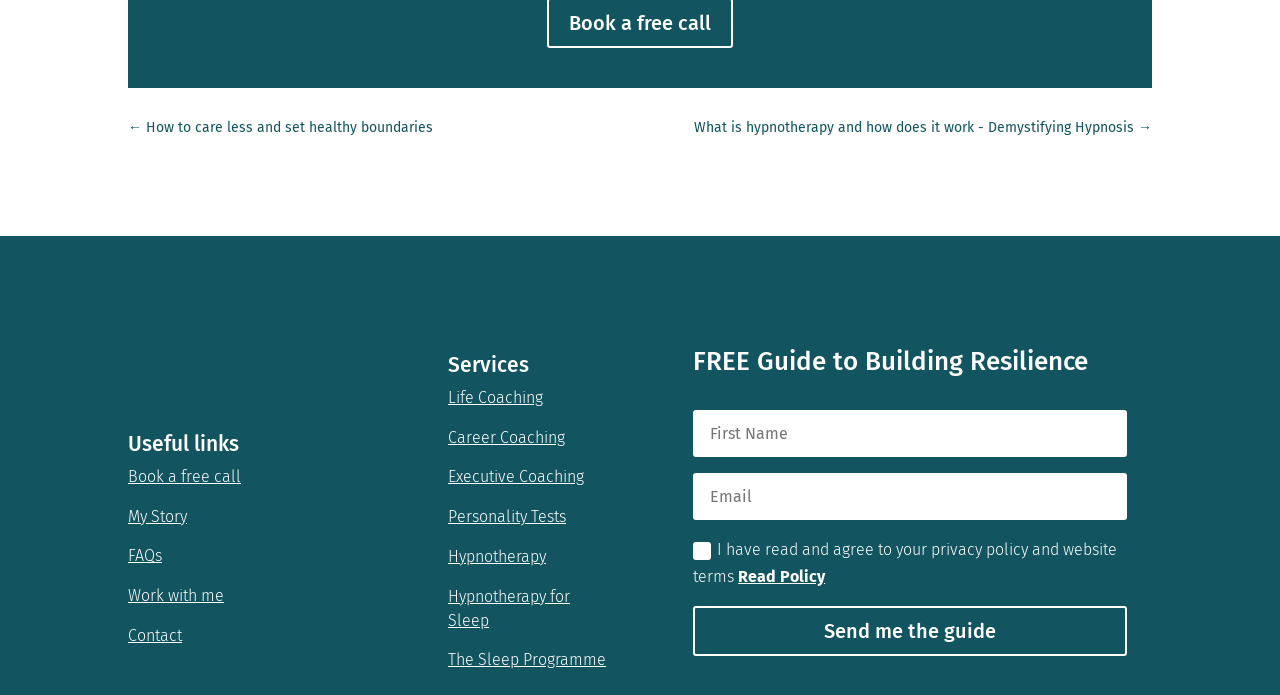Find the bounding box coordinates of the UI element according to this description: "Contact".

[0.1, 0.901, 0.142, 0.928]